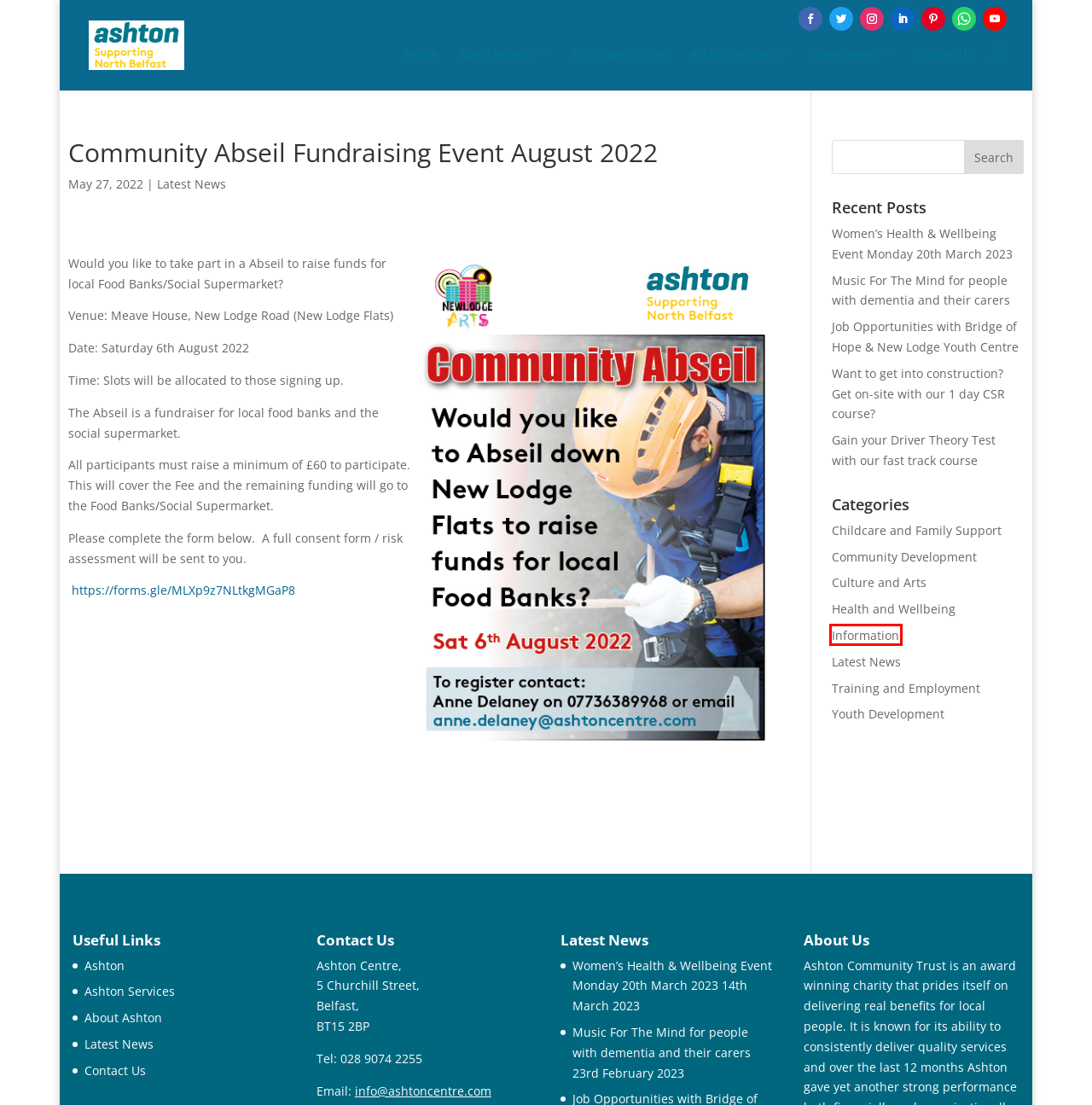Examine the screenshot of a webpage with a red bounding box around a UI element. Your task is to identify the webpage description that best corresponds to the new webpage after clicking the specified element. The given options are:
A. Want to get into construction? Get on-site with our 1 day CSR course? - Ashton Community Trust
B. Ashton, supporting North Belfast with a range of services
C. Latest News Archives - Ashton Community Trust
D. Contact Us - Ashton Community Trust
E. Women's Health & Wellbeing Event Monday 20th March 2023 - Ashton Community Trust
F. Information Archives - Ashton Community Trust
G. Job Opportunities with Bridge of Hope & New Lodge Youth Centre
H. Training and Employment Archives - Ashton Community Trust

F